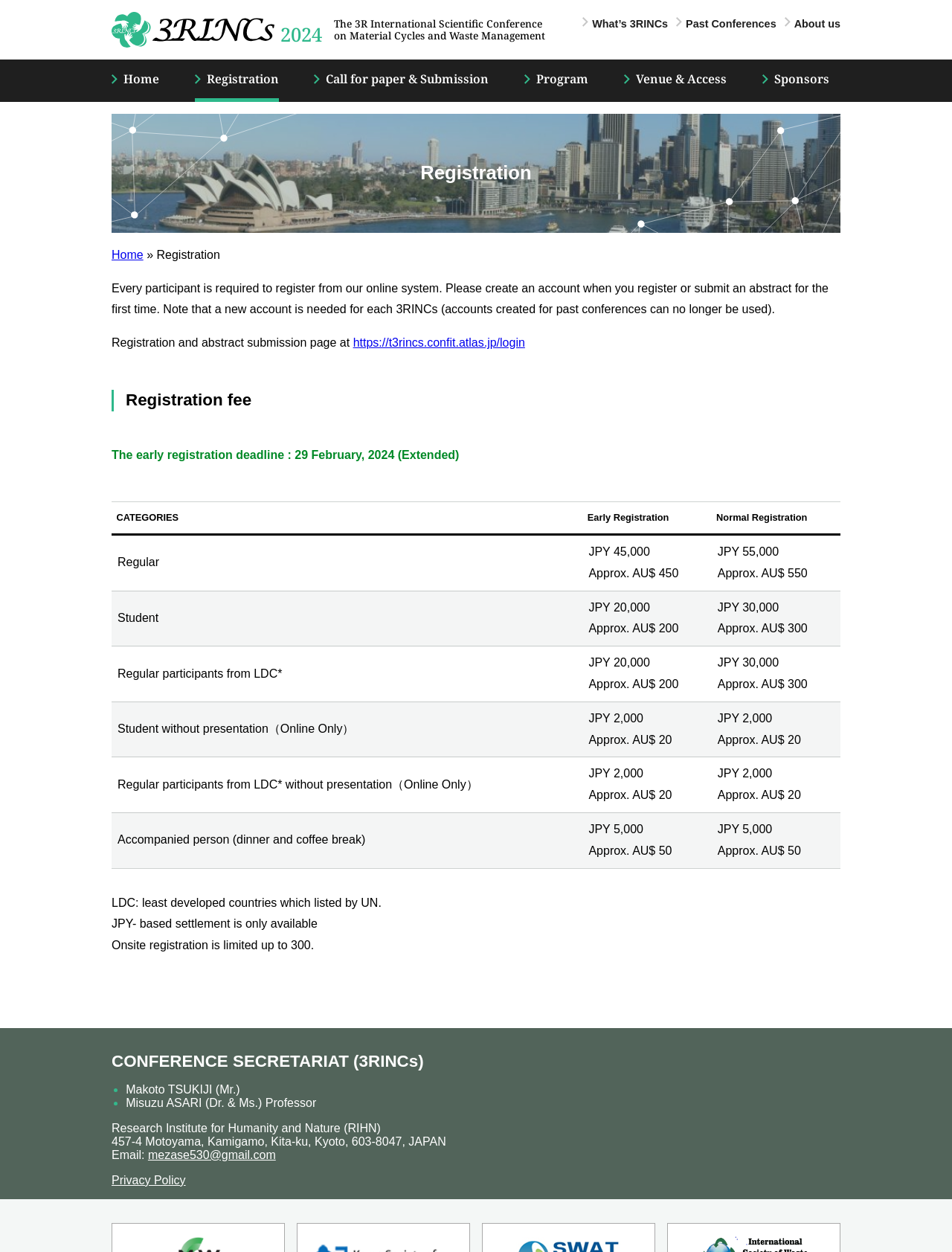Locate the bounding box coordinates of the area to click to fulfill this instruction: "Click the 'https://t3rincs.confit.atlas.jp/login' link". The bounding box should be presented as four float numbers between 0 and 1, in the order [left, top, right, bottom].

[0.371, 0.269, 0.551, 0.279]